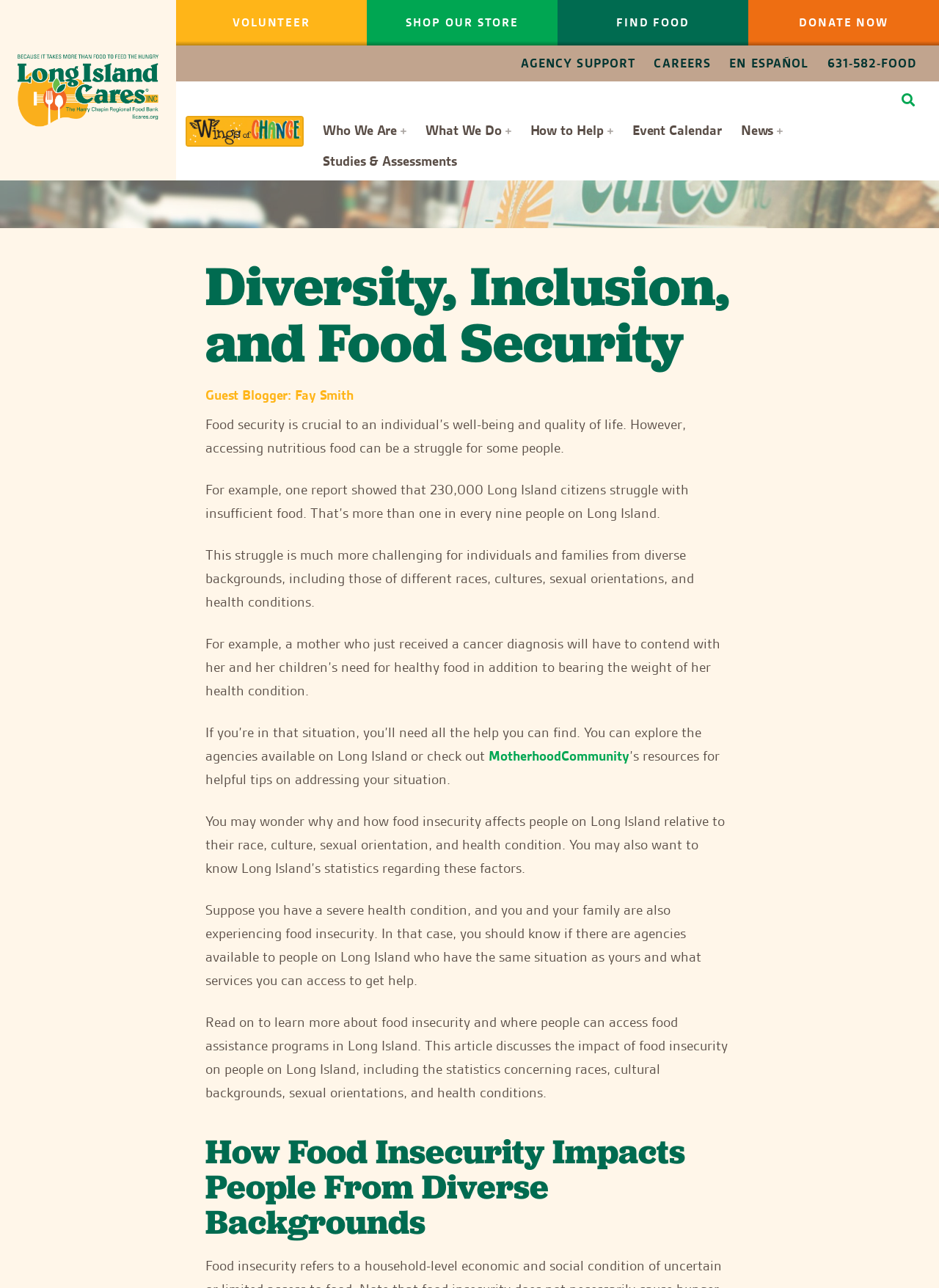Give a comprehensive overview of the webpage, including key elements.

The webpage is about food insecurity and its impact on people from diverse backgrounds, including those of different races, cultures, sexual orientations, and health conditions. At the top, there is a logo of "Long Island Cares | The Harry Chapin Food Bank" with a link to the organization's homepage. Below the logo, there are five main navigation links: "Volunteer", "SHOP OUR STORE", "Find Food", "Donate", and "AGENCY SUPPORT", among others.

On the left side of the page, there is a search bar with a "Search Website" button. Below the search bar, there are several links to different sections of the website, including "Who We Are", "What We Do", "How to Help", "Event Calendar", and "News".

The main content of the page is divided into several sections. The first section has a heading "Diversity, Inclusion, and Food Security" and discusses the importance of food security for an individual's well-being and quality of life. The text explains that accessing nutritious food can be a struggle for some people, especially those from diverse backgrounds.

The next section has a heading "Guest Blogger: Fay Smith" and continues to discuss the challenges of food insecurity, citing a report that shows 230,000 Long Island citizens struggle with insufficient food. The text then explains how food insecurity affects individuals and families from diverse backgrounds, including those with different races, cultures, sexual orientations, and health conditions.

The following sections provide more information on how food insecurity impacts people on Long Island, including statistics and resources available to those in need. There are several links to external resources, such as "MotherhoodCommunity", and a call to action to read on to learn more about food insecurity and where people can access food assistance programs in Long Island.